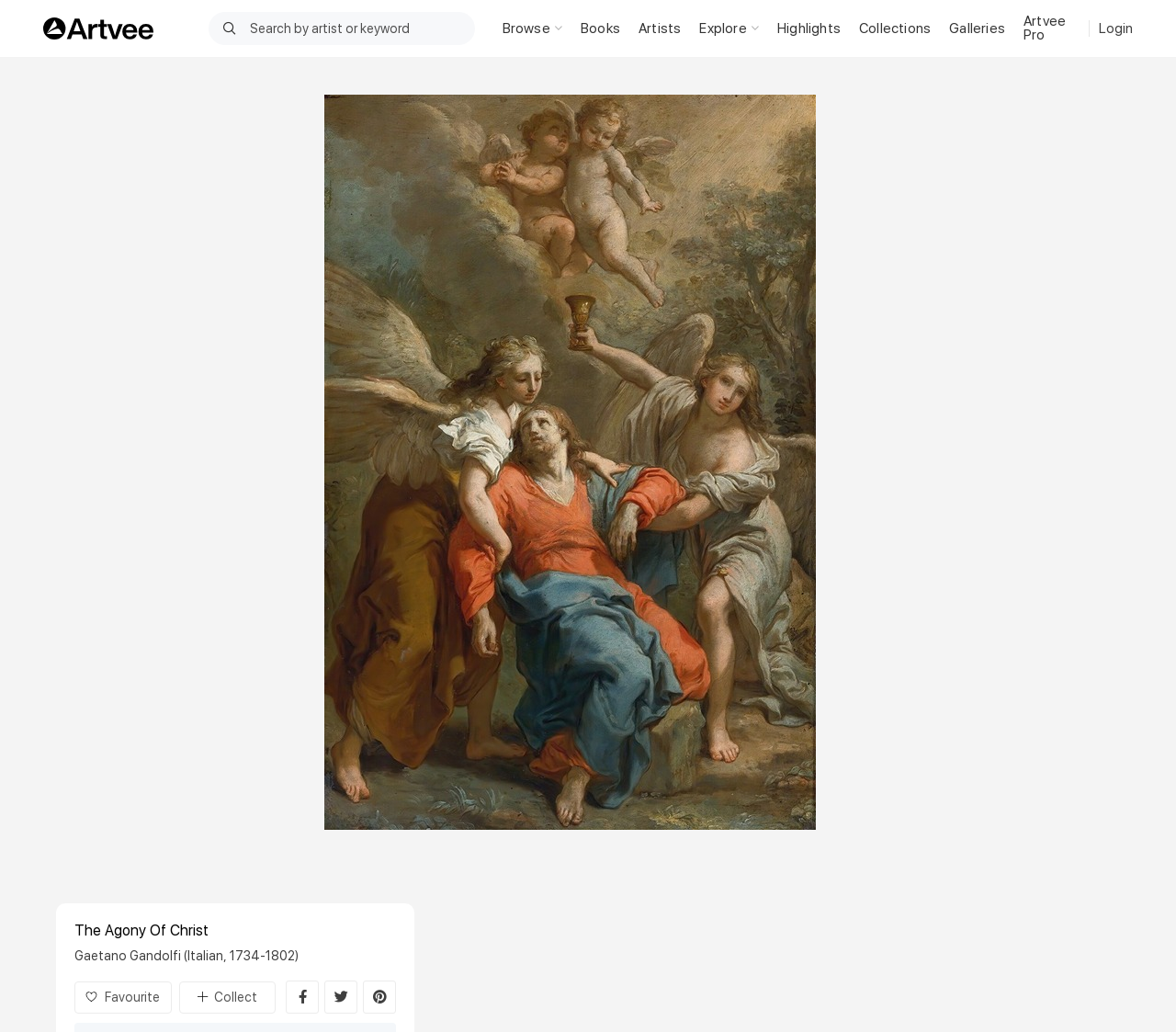Give a complete and precise description of the webpage's appearance.

The webpage is an art platform featuring a specific artwork, "The Agony Of Christ" by Gaetano Gandolfi. At the top left, there is a logo of "Artvee" accompanied by a link to the website. Next to it, a search bar allows users to search by artist or keyword. A "SEARCH" button is located to the right of the search bar.

Below the search bar, there are several links categorized into two sections. The first section includes links to different art styles, such as "Abstract", "Figurative", "Landscape", and more. The second section includes links to various topics, such as "Books", "Artists", "Explore", "Topics", and more.

On the right side of the page, there is a large image of the artwork "The Agony Of Christ" by Gaetano Gandolfi. Below the image, there is a heading with the title of the artwork, followed by a link to the artwork's page. The artist's name, "Gaetano Gandolfi", is also displayed, along with a brief description of the artist.

Underneath the artwork's information, there are social media links to Facebook, Twitter, and Pinterest. Additionally, there are two buttons, "Favourite" and "Collect", which allow users to interact with the artwork.

At the top right corner, there is a "Login" button, which allows users to access their account.